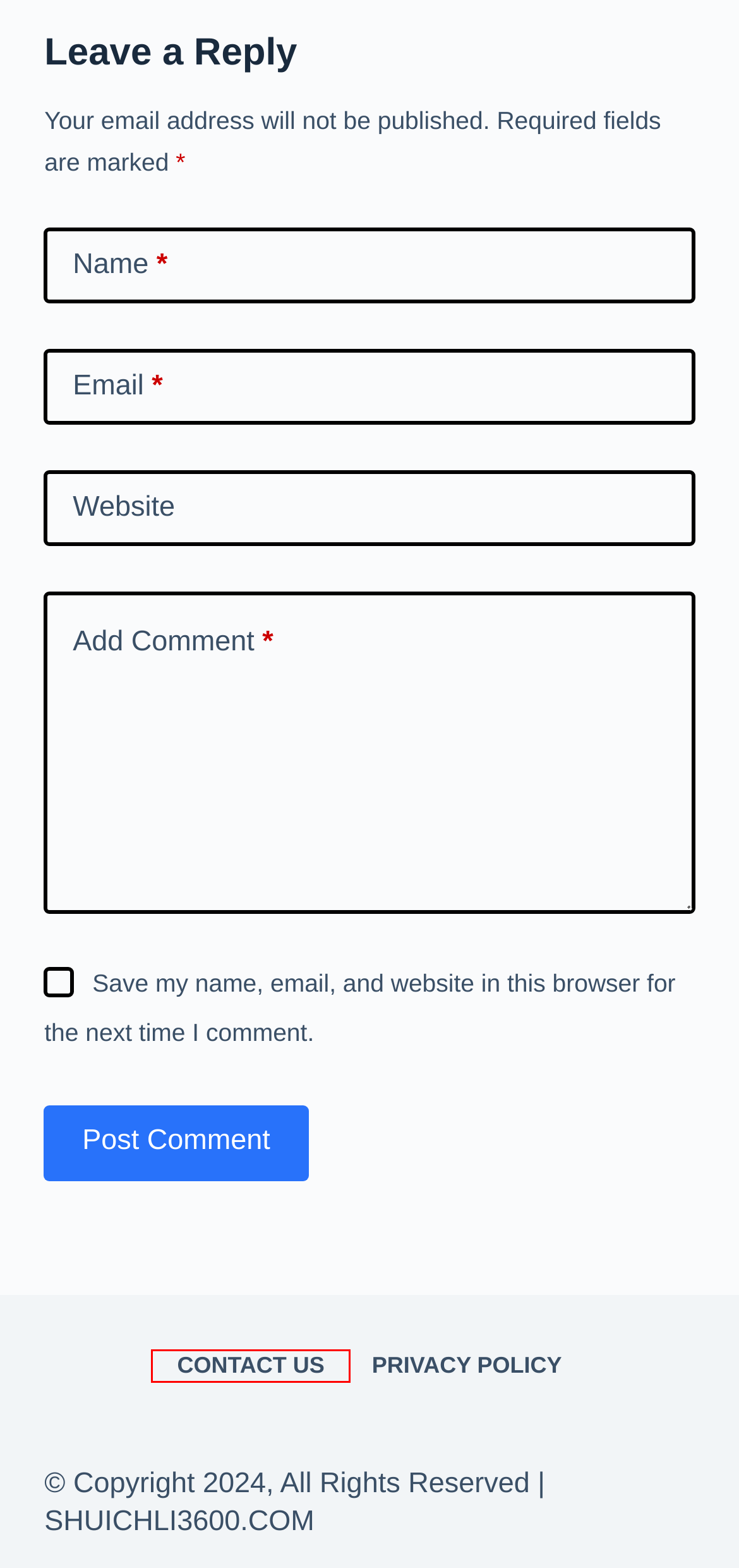You are given a screenshot of a webpage with a red rectangle bounding box around a UI element. Select the webpage description that best matches the new webpage after clicking the element in the bounding box. Here are the candidates:
A. Privacy Policy Of Facts-news.net Personal Data Of All Users
B. Important Reasons To Choose Repair Over Buying A New Mobile Phone »
C. Contact Us »
D. Limit Your Time Or Your Workload »
E. SHUICHULI3600.COM » DIGITAL MARKETING
F. Choosing The Right Digital Marketing Agency In Toronto: Factors To Consider »
G. Infludesk - Influencer Marketing Agency
H. SHUICHLI3600.COM » BLOG MAGAZINE

C